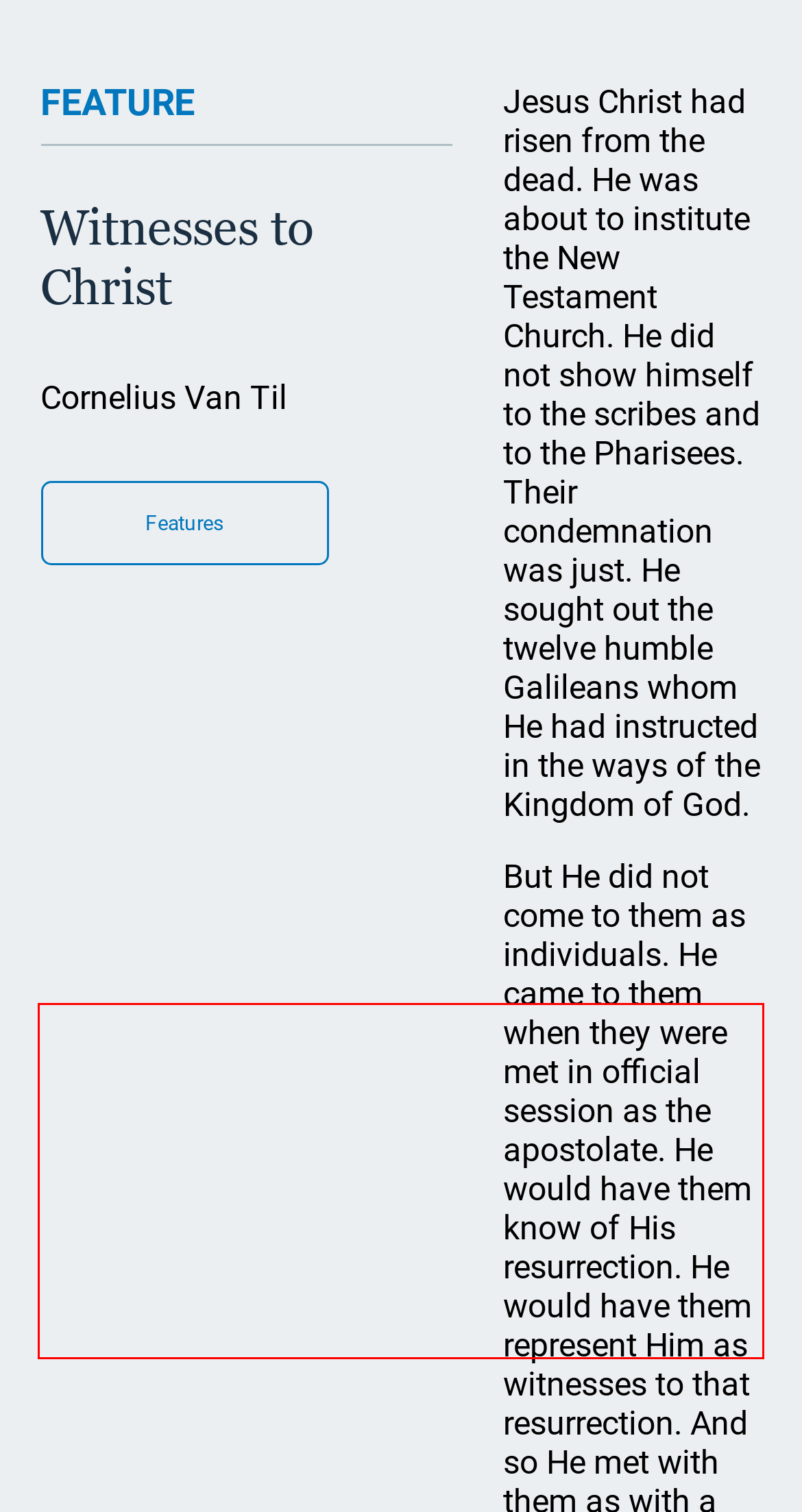From the provided screenshot, extract the text content that is enclosed within the red bounding box.

So it is even now in our day. You are not apostles, but the church of Jesus Christ is one, and it has one Head, even Jesus Christ our Lord. And there is a unity among those that go forth to proclaim His will. And though you go forth in different churches, denominations, there is a bond of fellowship that unites you, as you give forth the simple, common testimony to the resurrection of our Lord.